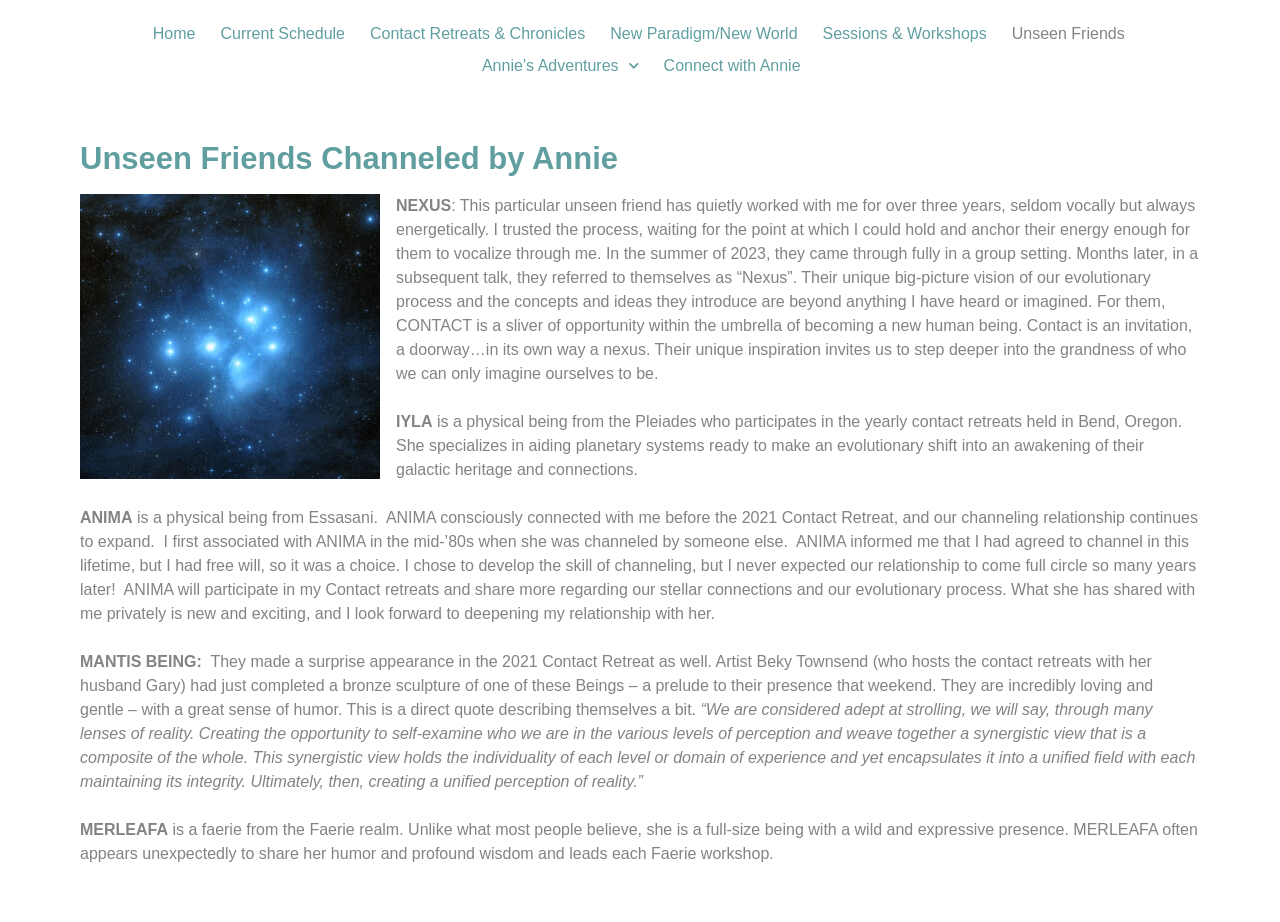Determine the bounding box for the UI element as described: "Contact Retreats & Chronicles". The coordinates should be represented as four float numbers between 0 and 1, formatted as [left, top, right, bottom].

[0.281, 0.02, 0.465, 0.054]